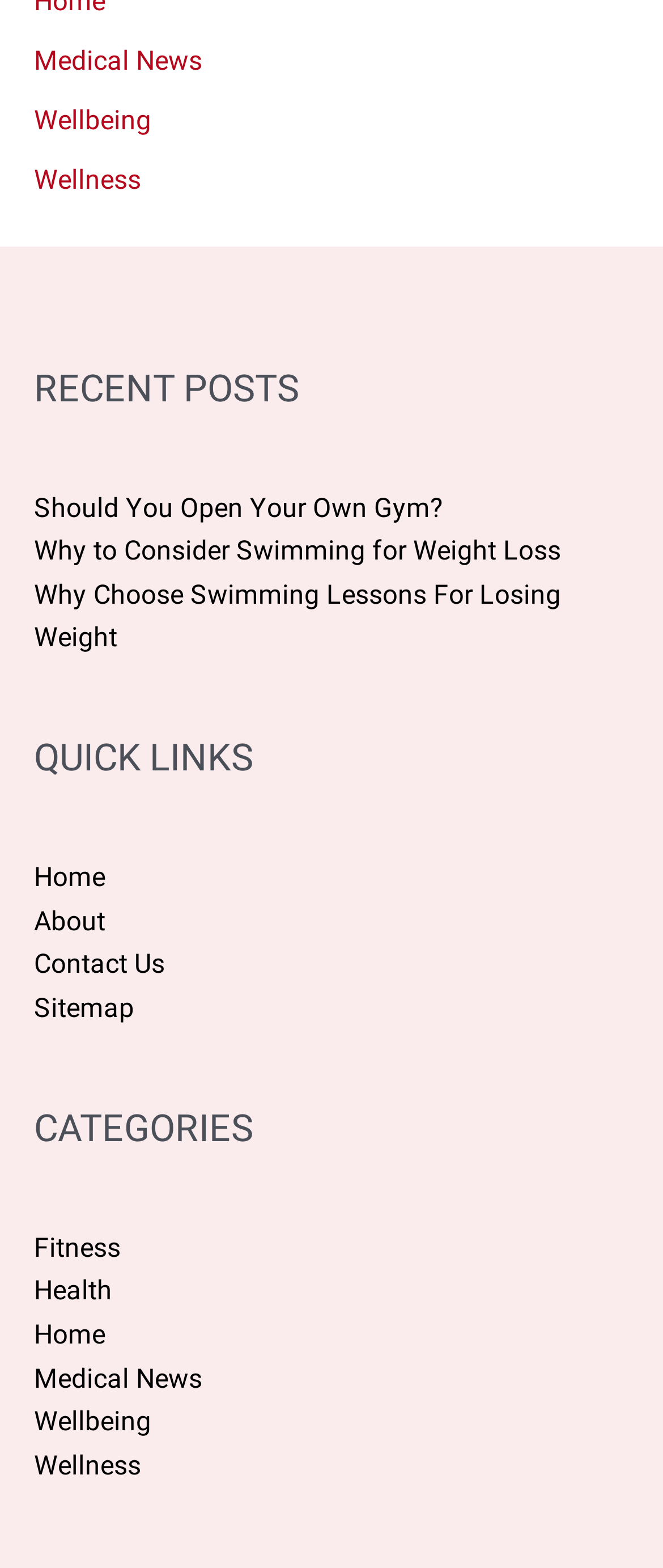Provide the bounding box coordinates of the area you need to click to execute the following instruction: "read about swimming for weight loss".

[0.051, 0.342, 0.846, 0.361]